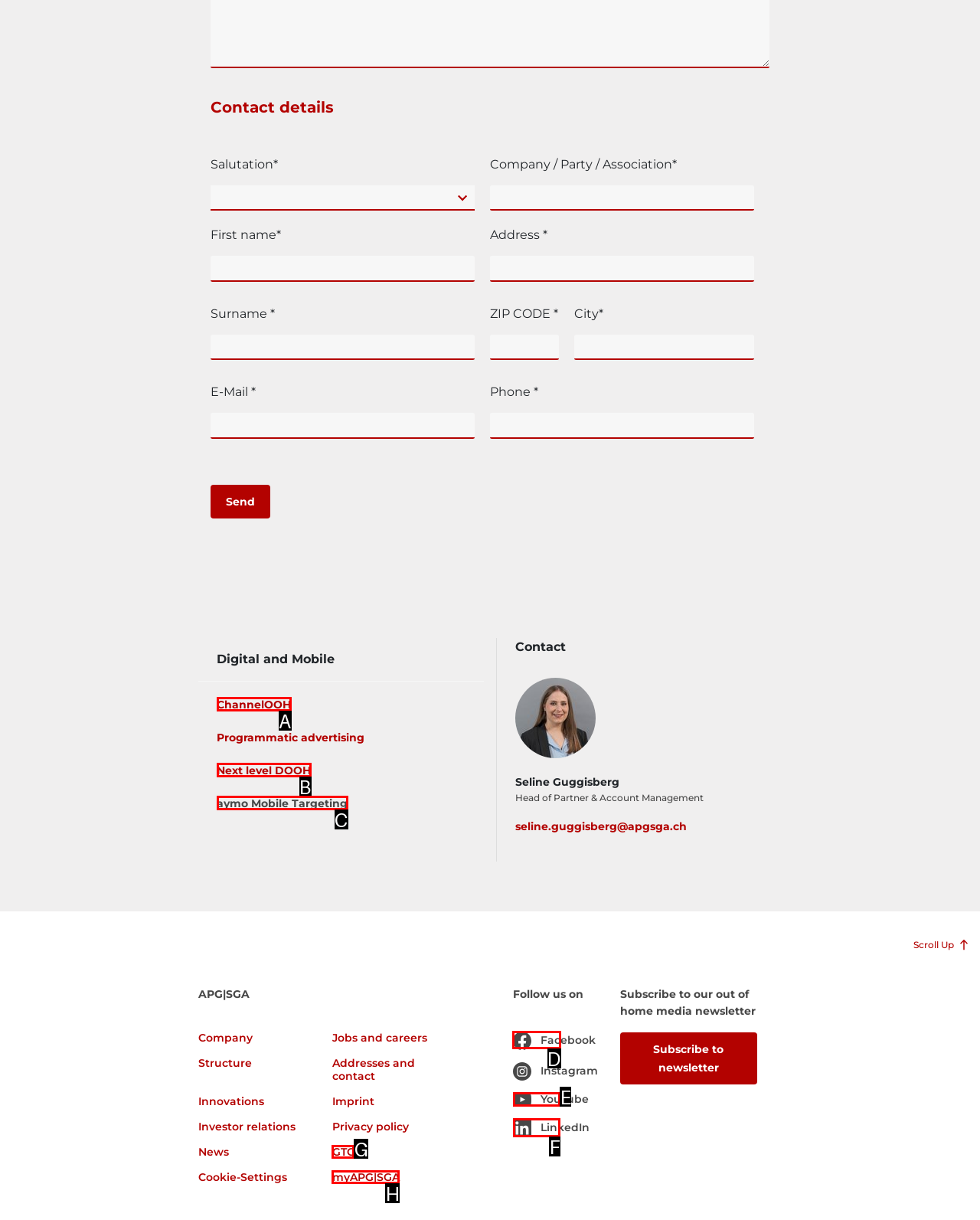Indicate the HTML element to be clicked to accomplish this task: Follow APG|SGA on Facebook Respond using the letter of the correct option.

D